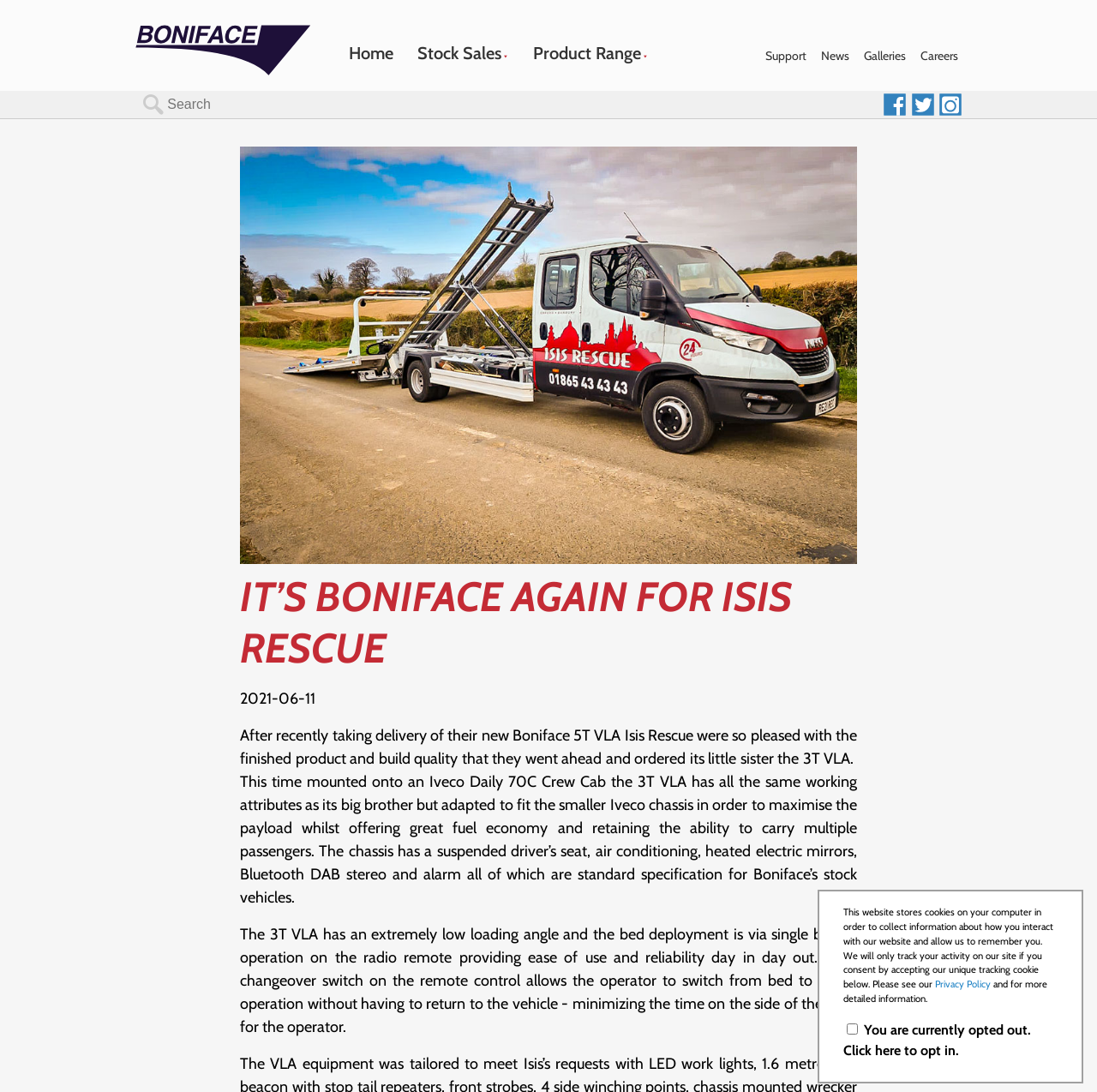Locate the bounding box coordinates of the clickable area needed to fulfill the instruction: "Contact us through 'PHONE'".

None